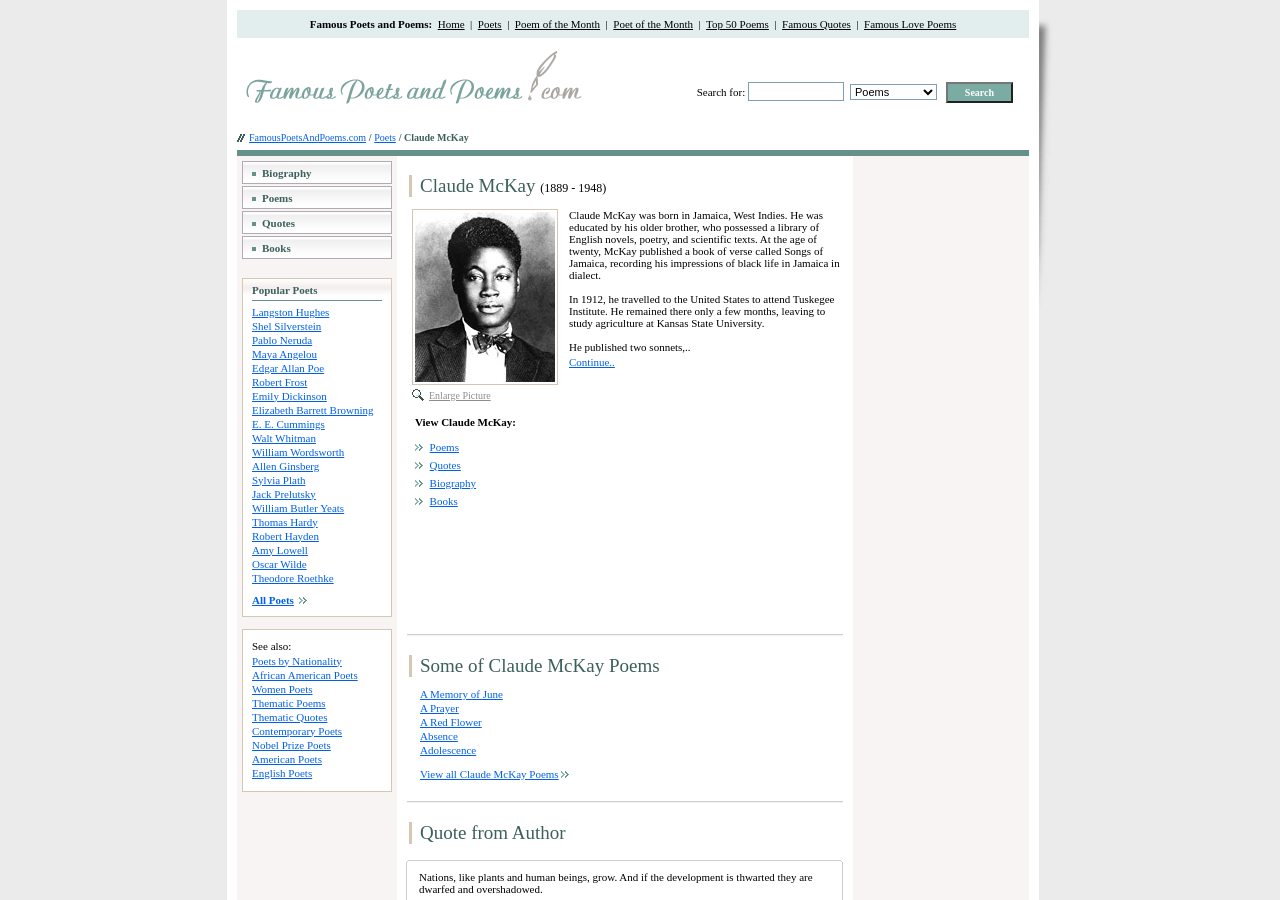Identify the bounding box coordinates for the element you need to click to achieve the following task: "leave a comment". Provide the bounding box coordinates as four float numbers between 0 and 1, in the form [left, top, right, bottom].

None